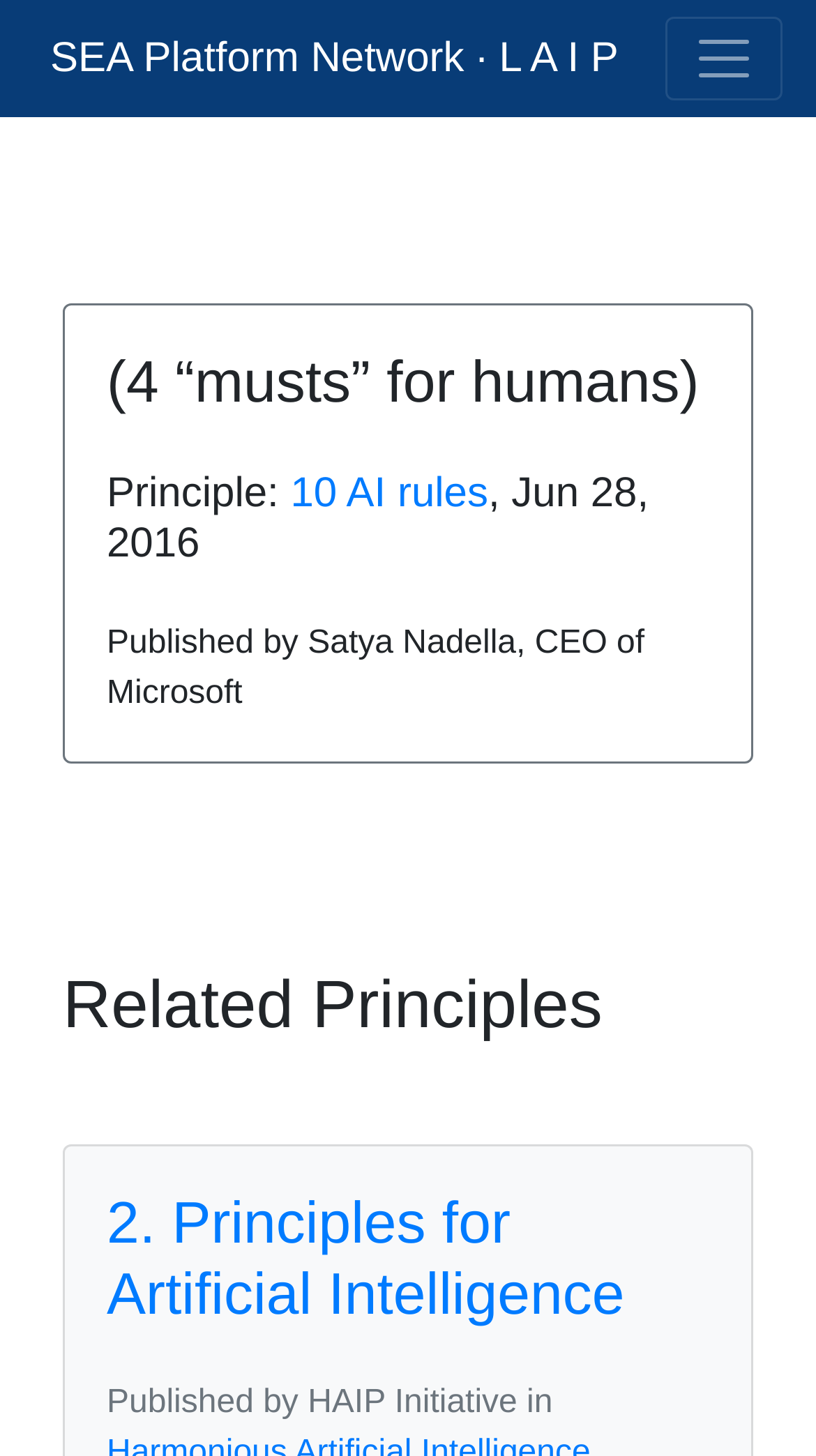Provide the bounding box coordinates, formatted as (top-left x, top-left y, bottom-right x, bottom-right y), with all values being floating point numbers between 0 and 1. Identify the bounding box of the UI element that matches the description: 2. Principles for Artificial Intelligence

[0.131, 0.816, 0.869, 0.913]